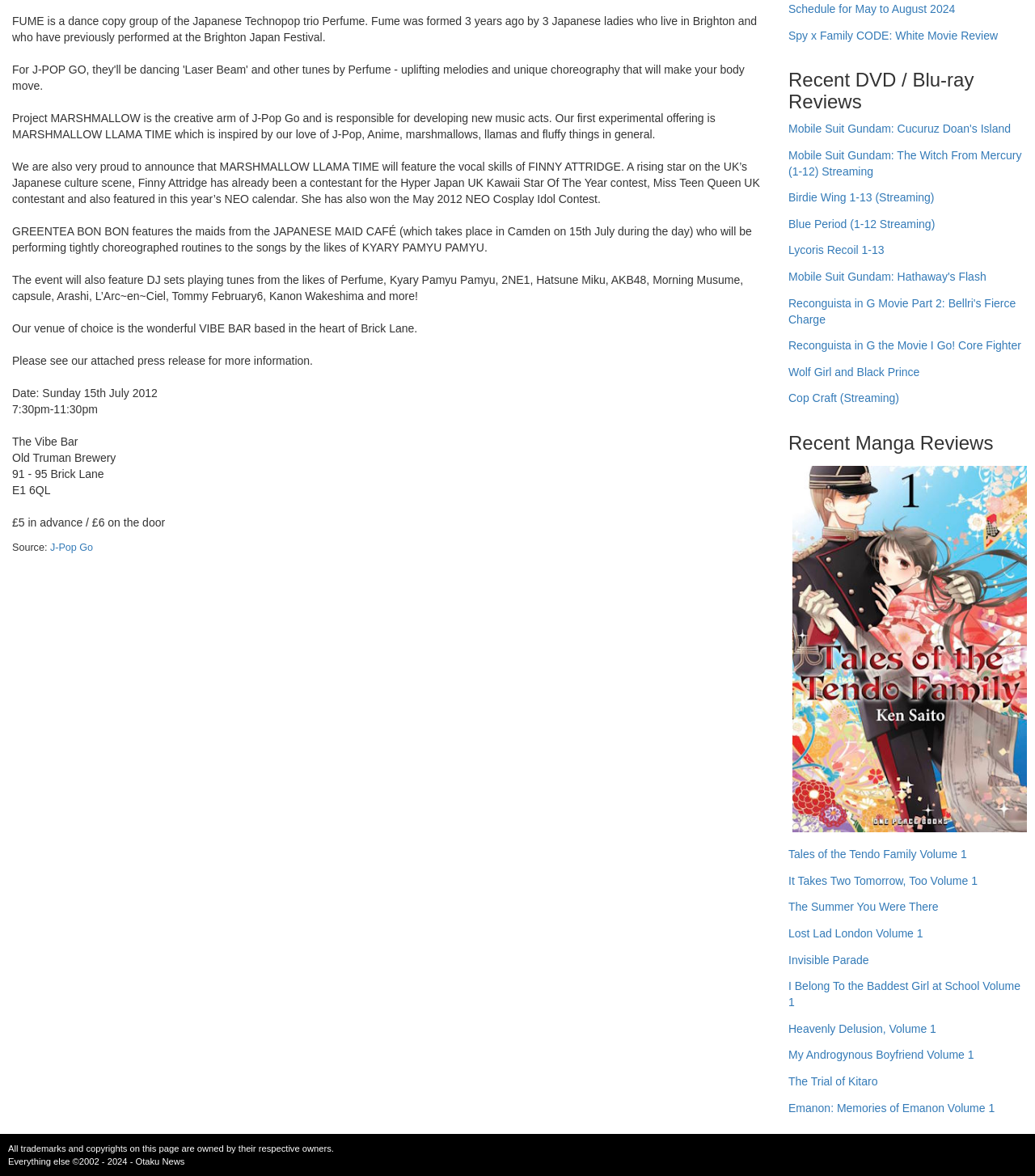Find the coordinates for the bounding box of the element with this description: "Lycoris Recoil 1-13".

[0.762, 0.206, 0.854, 0.228]